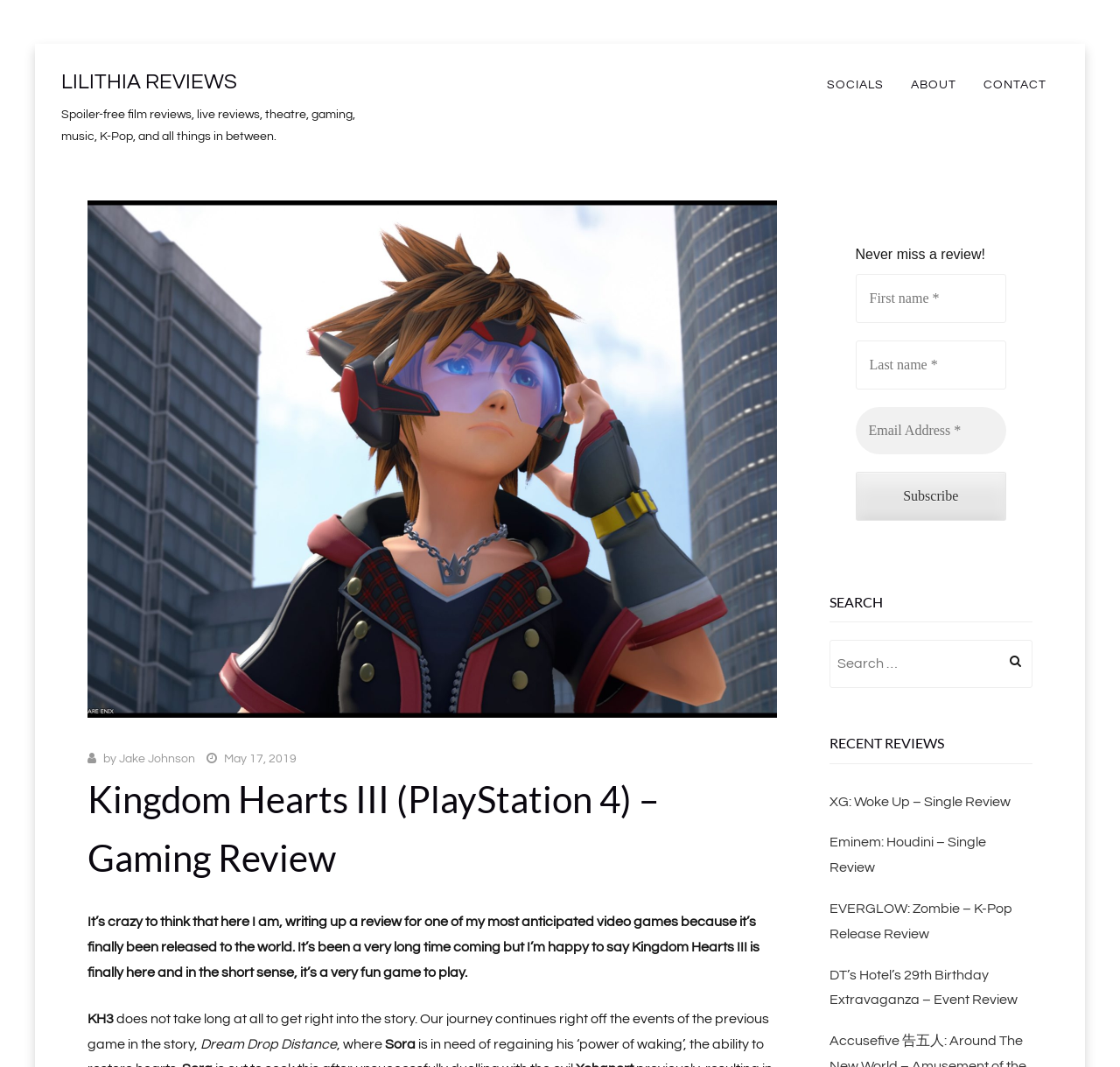Determine the bounding box coordinates of the section I need to click to execute the following instruction: "Read the 'Kingdom Hearts III (PlayStation 4) – Gaming Review'". Provide the coordinates as four float numbers between 0 and 1, i.e., [left, top, right, bottom].

[0.078, 0.722, 0.693, 0.832]